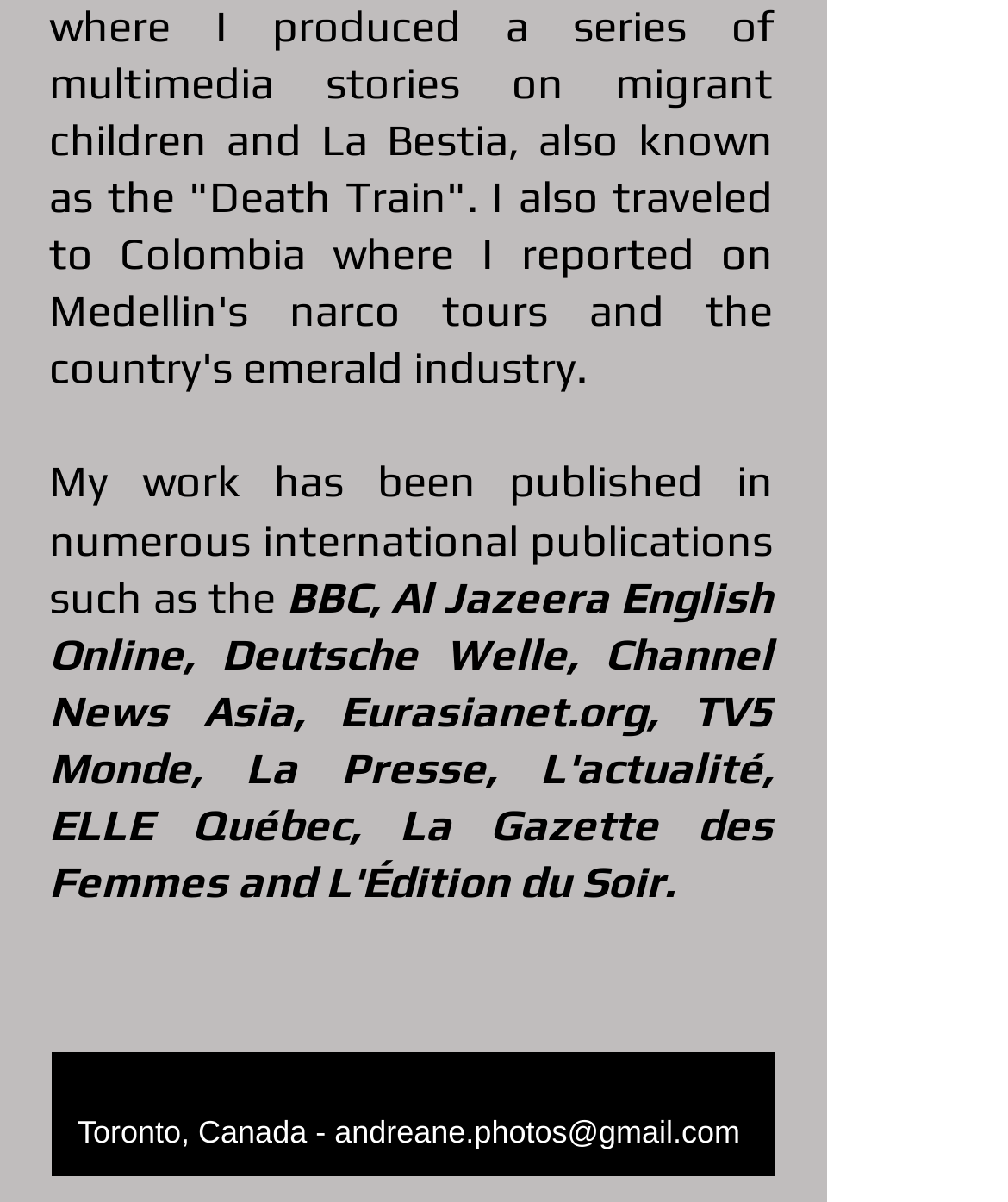Calculate the bounding box coordinates for the UI element based on the following description: "aria-label="YouTube"". Ensure the coordinates are four float numbers between 0 and 1, i.e., [left, top, right, bottom].

[0.495, 0.779, 0.585, 0.854]